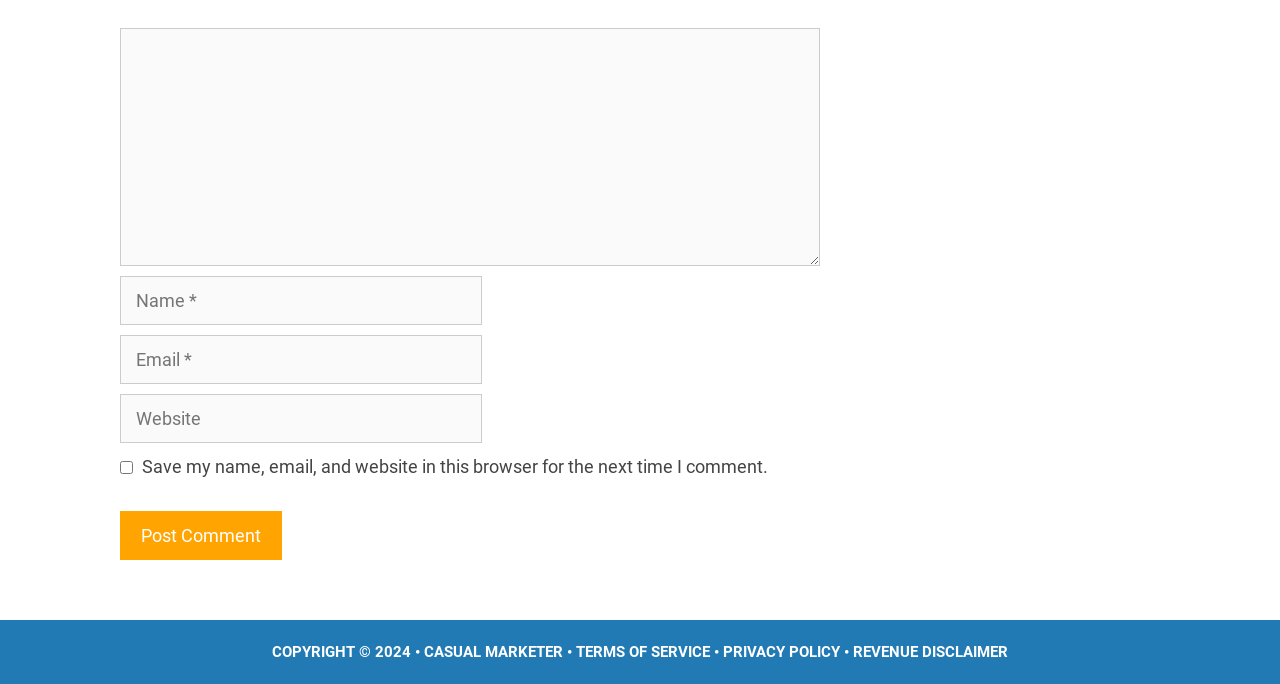Indicate the bounding box coordinates of the element that needs to be clicked to satisfy the following instruction: "Input your email". The coordinates should be four float numbers between 0 and 1, i.e., [left, top, right, bottom].

[0.094, 0.49, 0.377, 0.562]